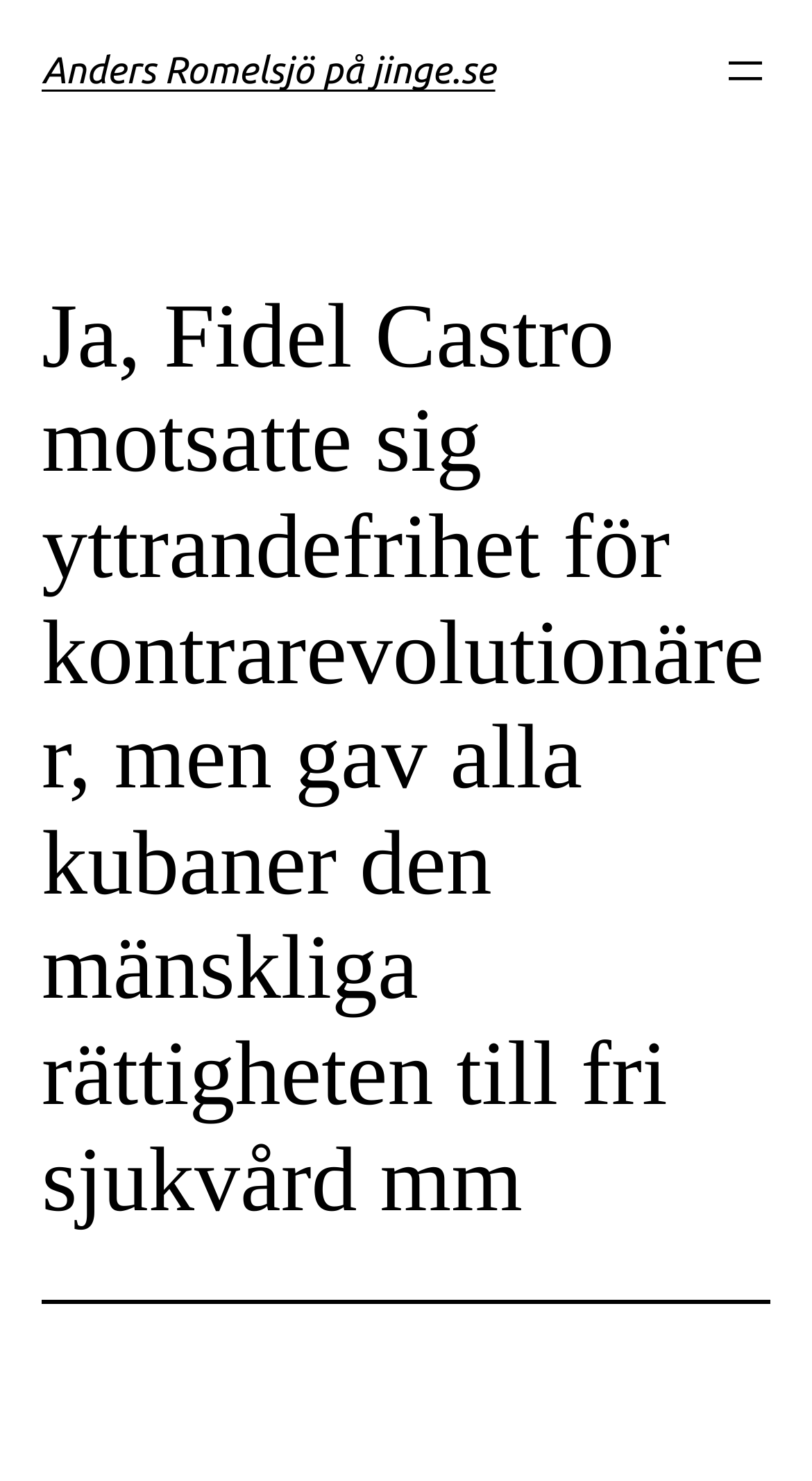Please find and give the text of the main heading on the webpage.

Anders Romelsjö på jinge.se